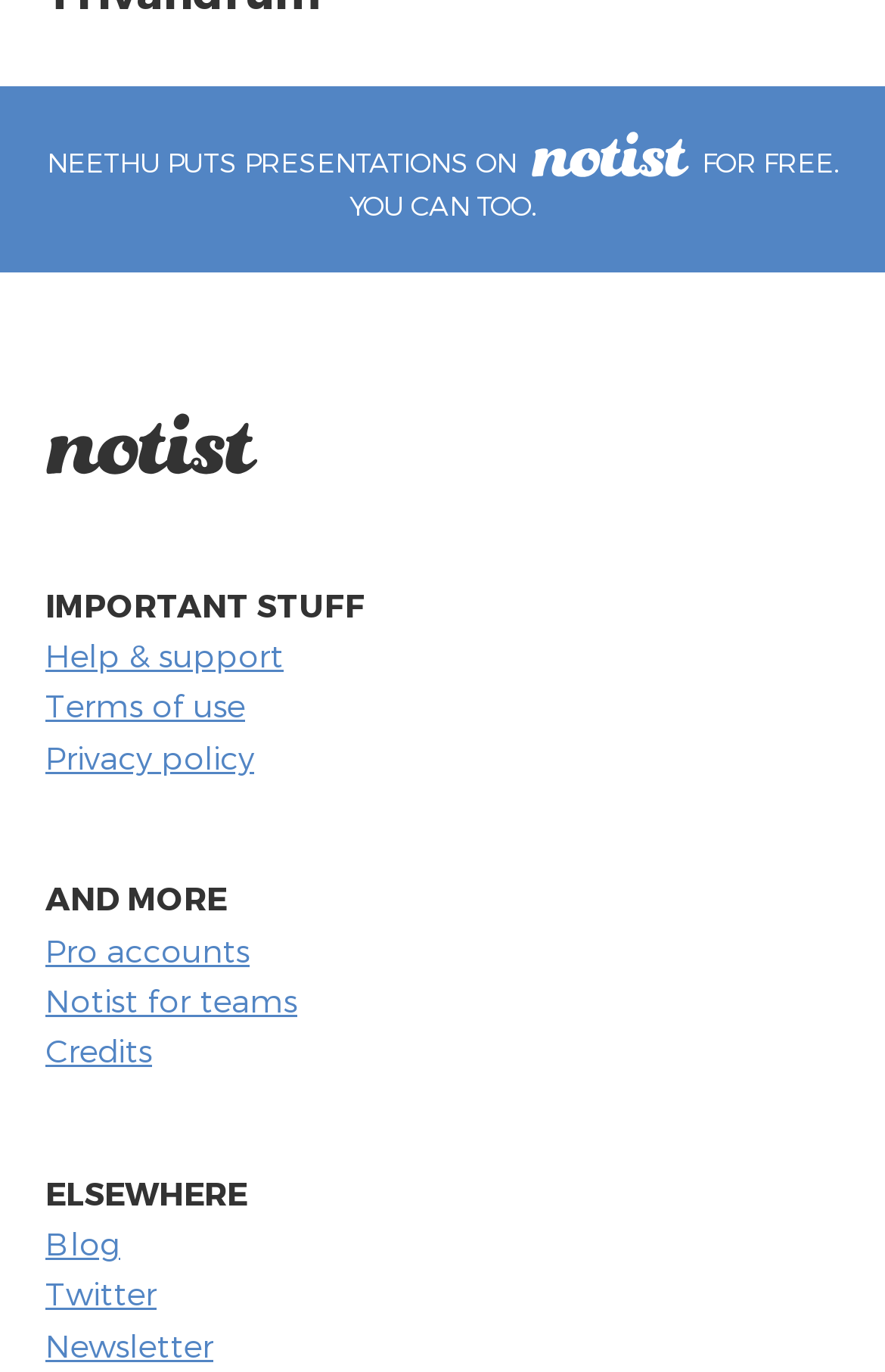Find the bounding box coordinates for the area that should be clicked to accomplish the instruction: "Read the blog".

[0.051, 0.892, 0.136, 0.92]